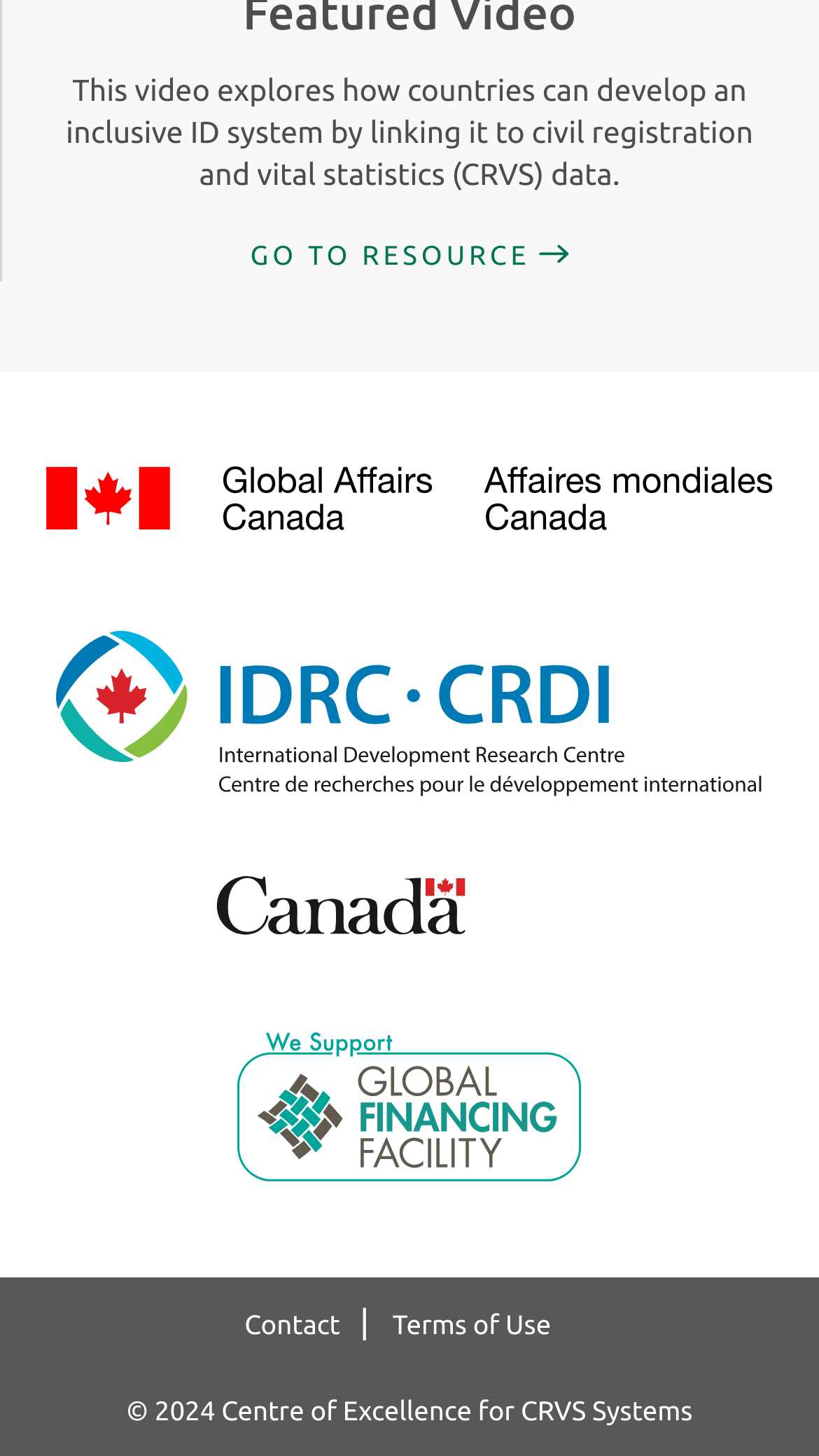Identify the bounding box of the UI element that matches this description: "Terms of Use".

[0.479, 0.901, 0.673, 0.923]